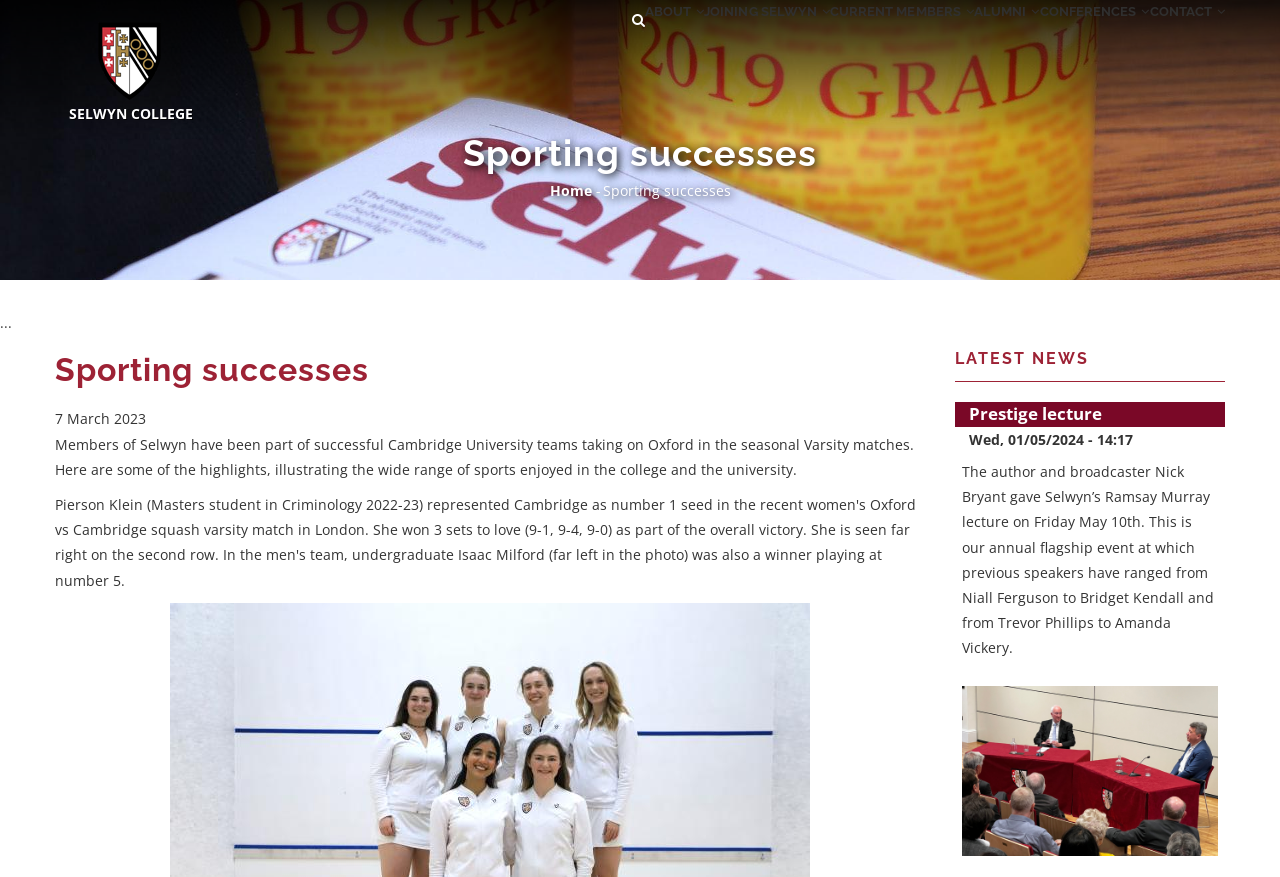Please identify the bounding box coordinates of the region to click in order to complete the given instruction: "Navigate to 'ABOUT'". The coordinates should be four float numbers between 0 and 1, i.e., [left, top, right, bottom].

[0.391, 0.0, 0.453, 0.041]